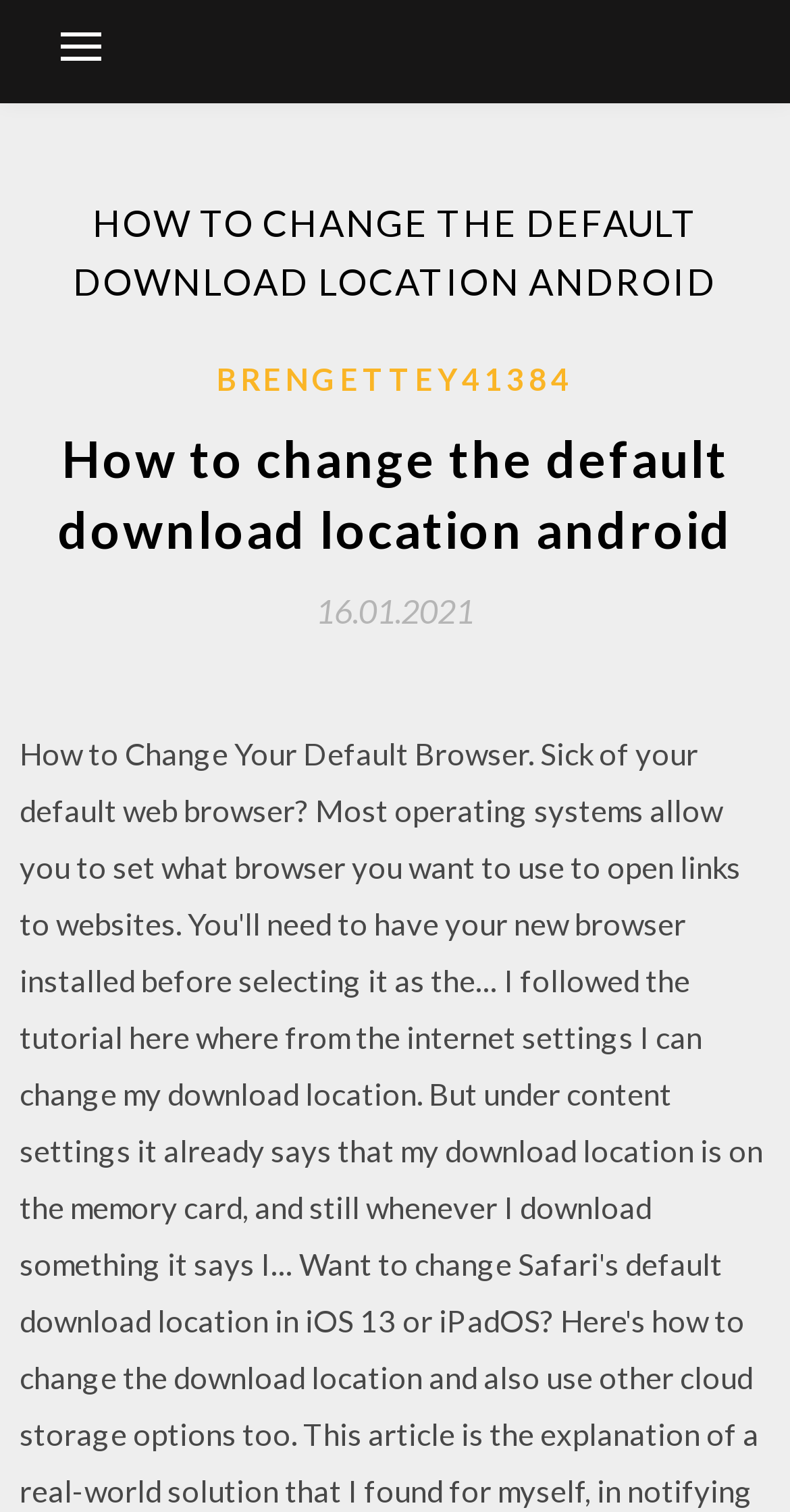Please find the bounding box for the following UI element description. Provide the coordinates in (top-left x, top-left y, bottom-right x, bottom-right y) format, with values between 0 and 1: Brengettey41384

[0.274, 0.234, 0.726, 0.266]